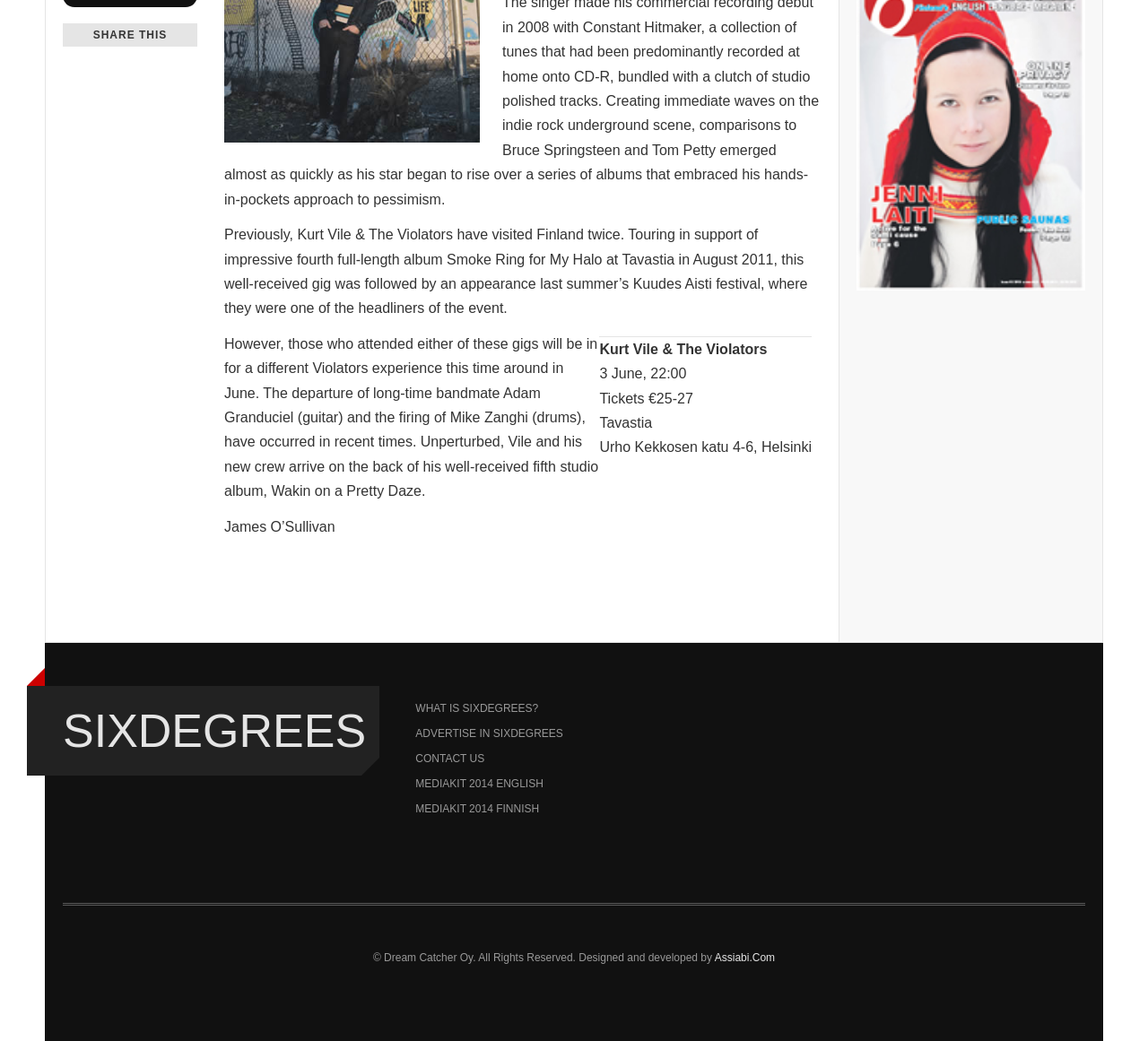Predict the bounding box of the UI element based on this description: "Advertise in SixDegrees".

[0.362, 0.694, 0.638, 0.716]